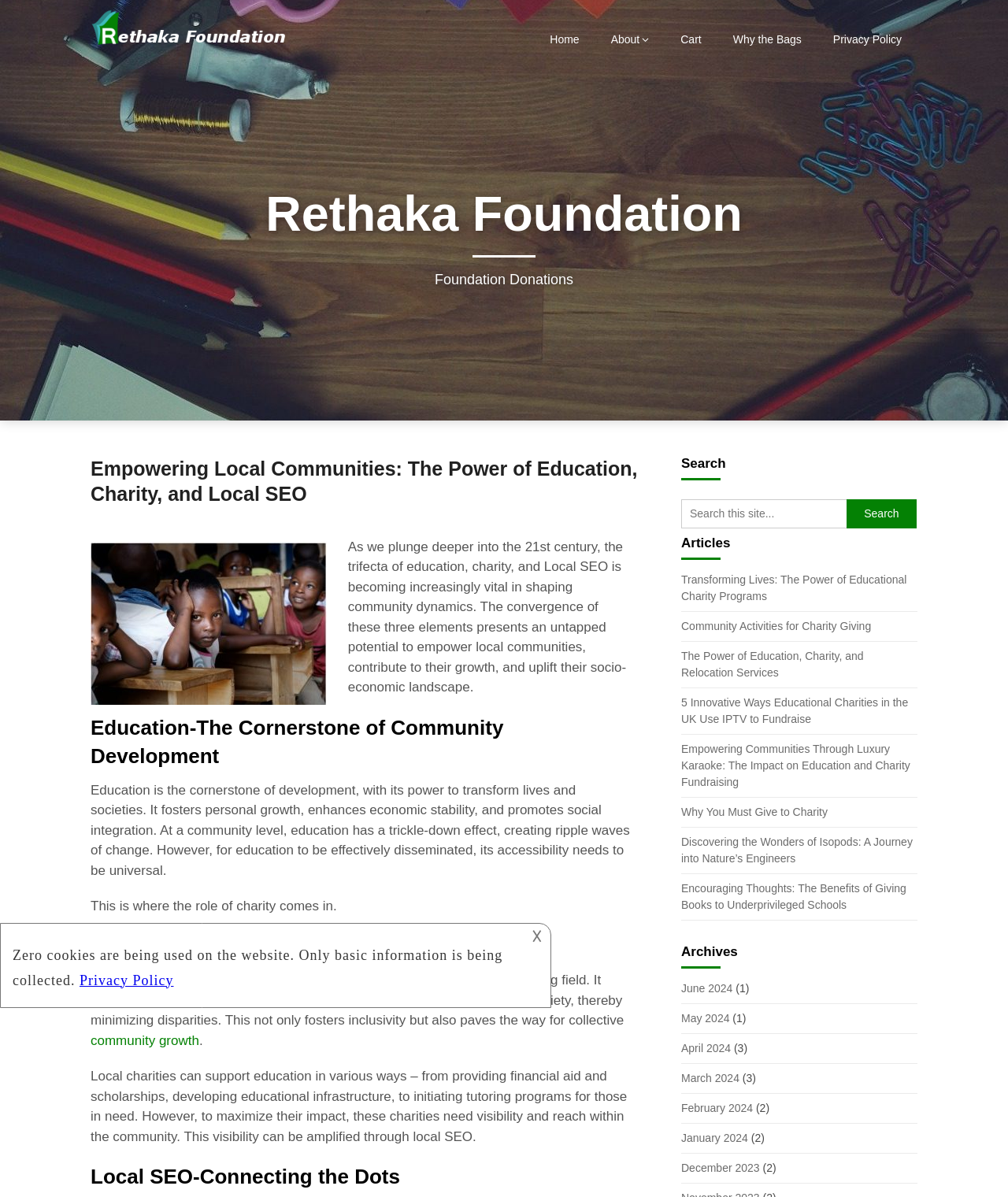Specify the bounding box coordinates of the area to click in order to follow the given instruction: "Learn about company history."

None